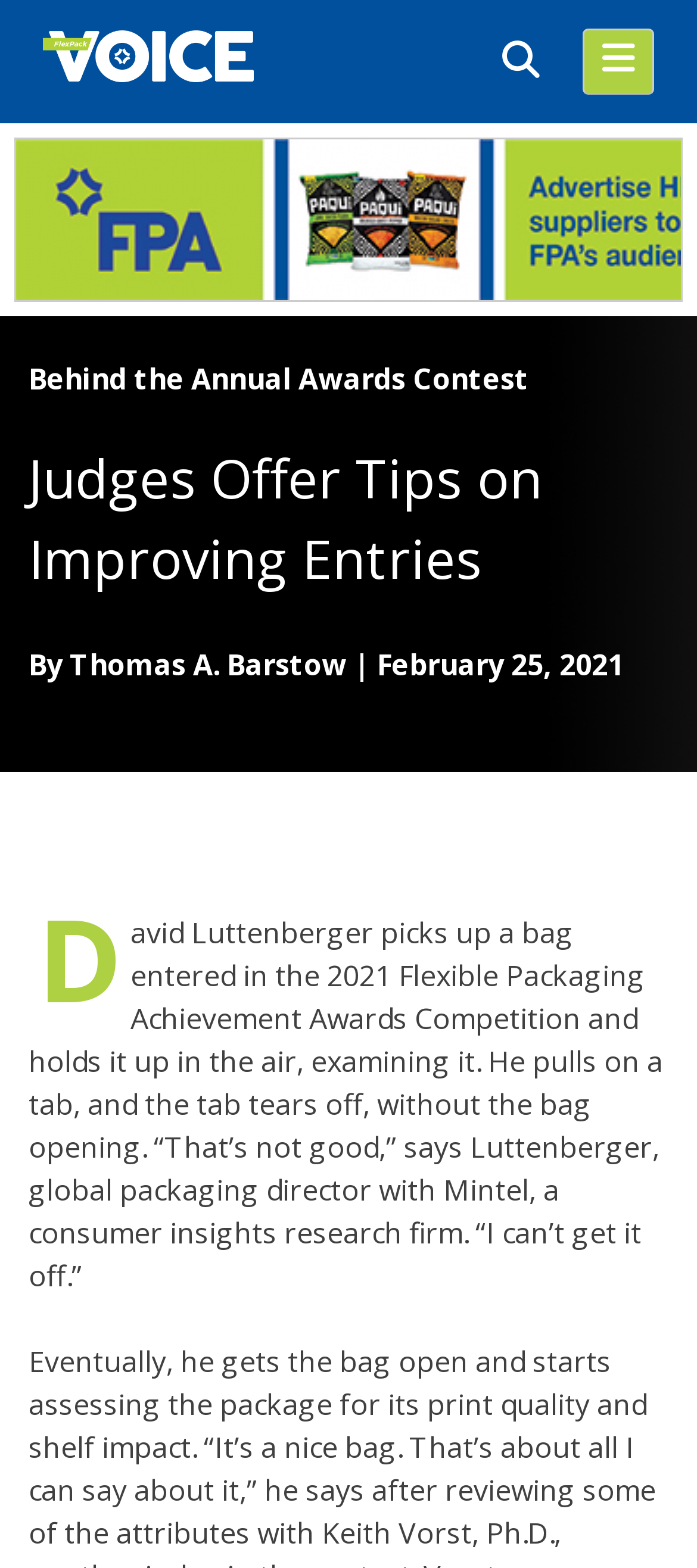Return the bounding box coordinates of the UI element that corresponds to this description: "aria-label="Toggle Mobile Navigation"". The coordinates must be given as four float numbers in the range of 0 and 1, [left, top, right, bottom].

[0.836, 0.018, 0.938, 0.06]